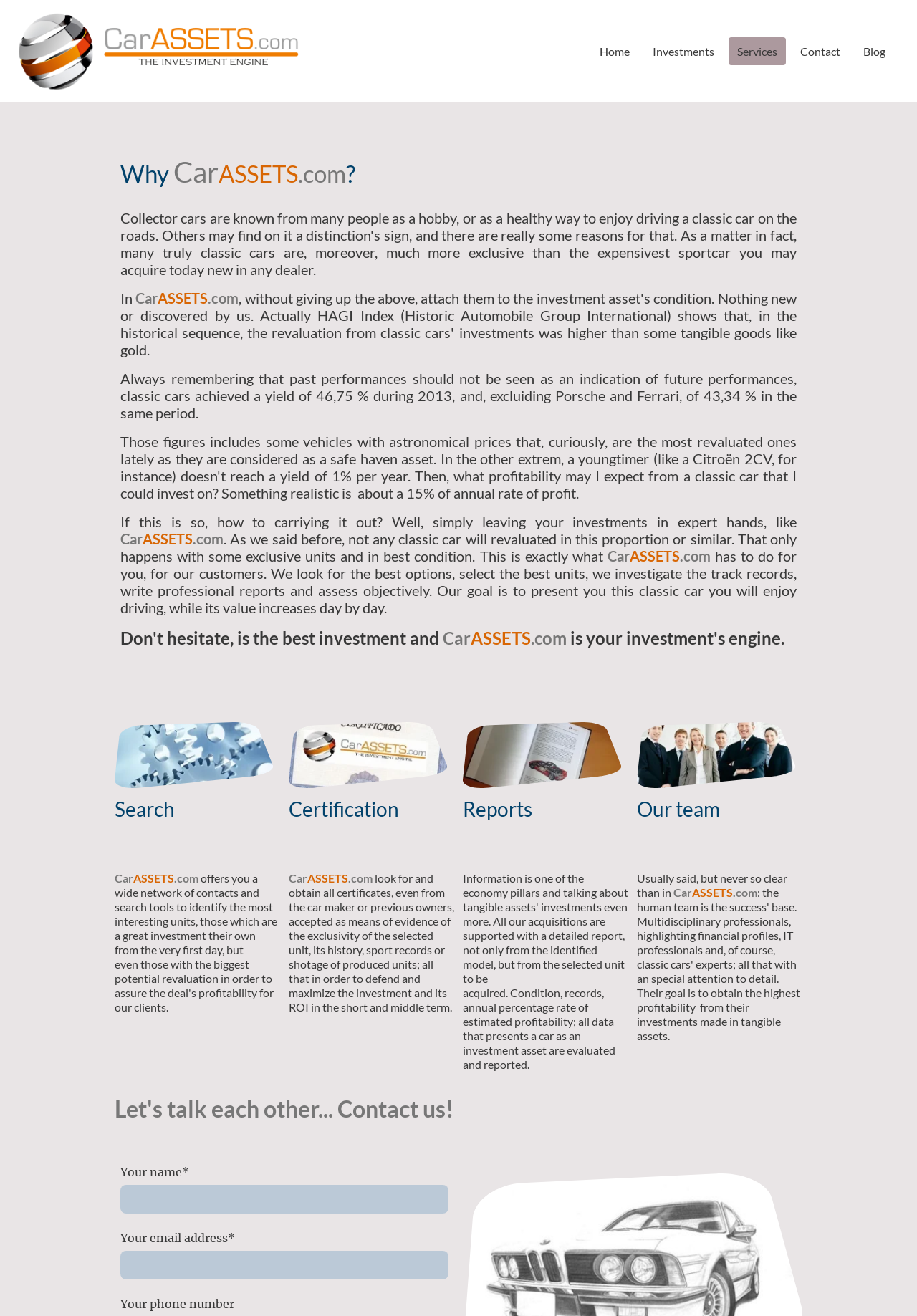Provide a comprehensive caption for the webpage.

The webpage is about CarASSETS.com, a service that helps customers invest in classic cars. At the top, there are six links: Home, Investments, Services, Contact, and Blog, aligned horizontally. Below these links, there is a heading "Why CarASSETS.com?" followed by a paragraph of text explaining the benefits of investing in classic cars. 

To the left of this text, there are three images, each accompanied by a heading: Search, Certification, and Reports. These headings are stacked vertically, with the images to their right. 

On the right side of the page, there is a section about the team, with a heading "Our team" and a paragraph of text. Below this, there is a form with fields for name, email address, and phone number, along with a security check section that includes an image and a text box to enter a code. 

Throughout the page, the brand name "CarASSETS.com" is prominently displayed, often in conjunction with the words "Car" and "ASSETS" separately. The overall tone of the page is professional and informative, with a focus on explaining the services offered by CarASSETS.com.